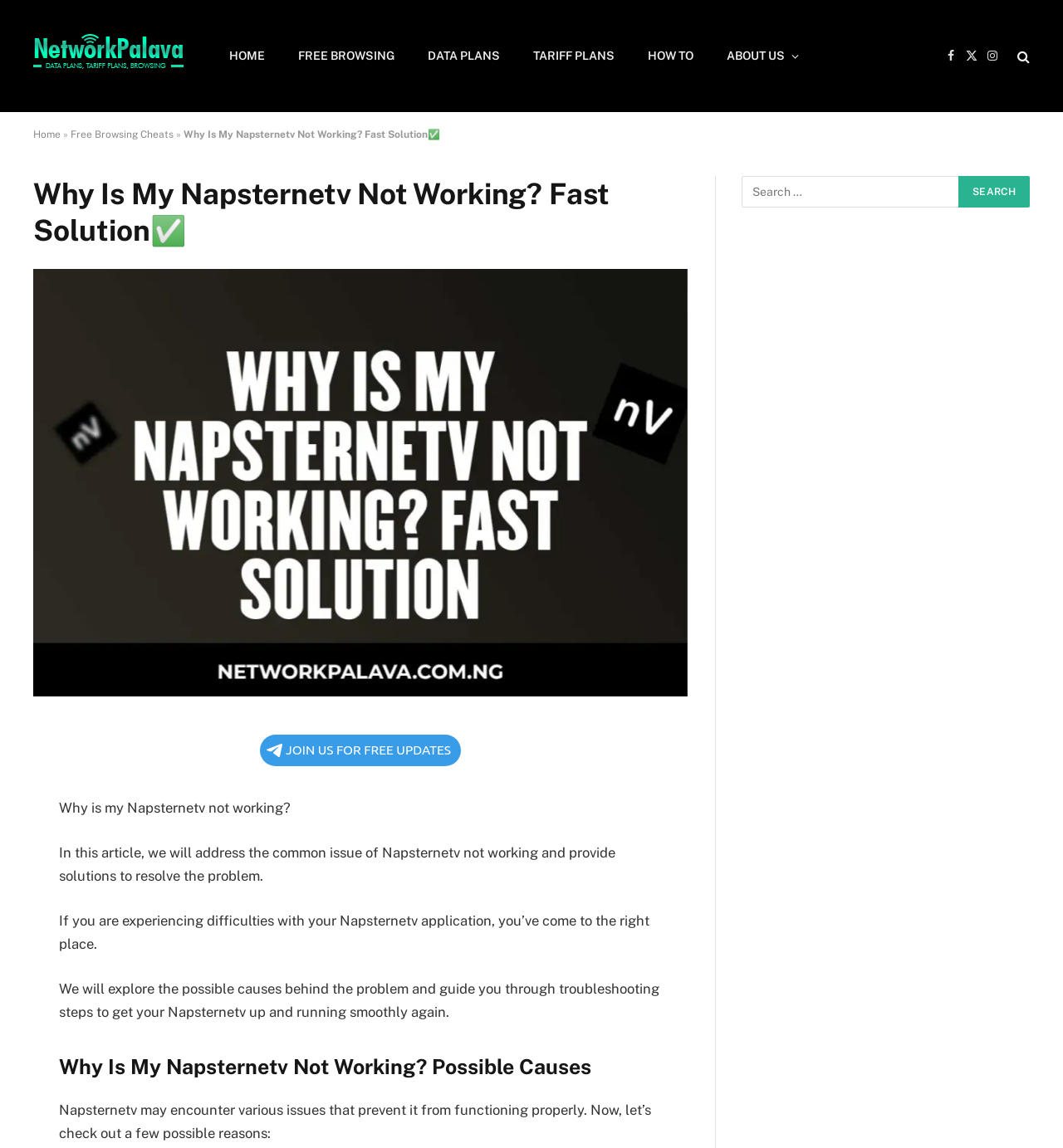Identify the bounding box coordinates of the clickable section necessary to follow the following instruction: "Check the 'ABOUT US' section". The coordinates should be presented as four float numbers from 0 to 1, i.e., [left, top, right, bottom].

[0.668, 0.0, 0.767, 0.098]